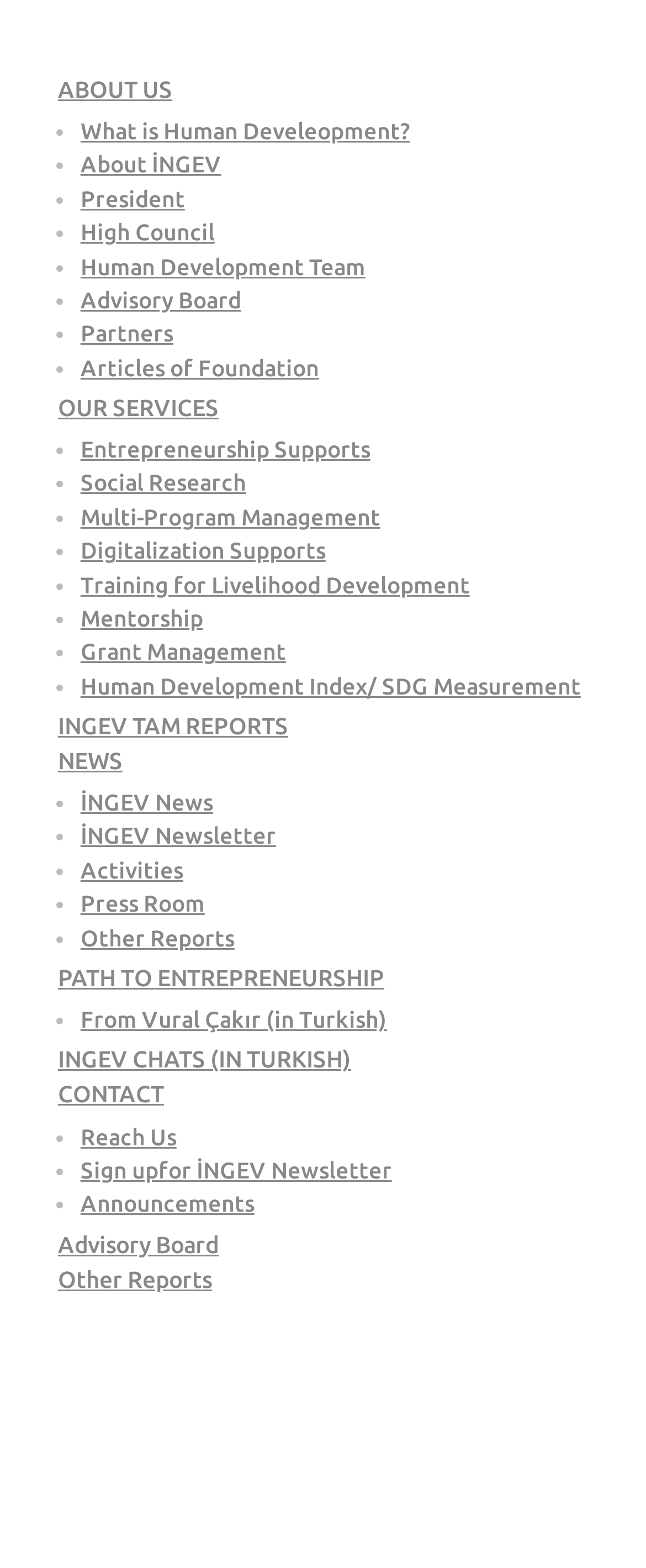Pinpoint the bounding box coordinates of the clickable area necessary to execute the following instruction: "Read İNGEV News". The coordinates should be given as four float numbers between 0 and 1, namely [left, top, right, bottom].

[0.125, 0.503, 0.33, 0.52]